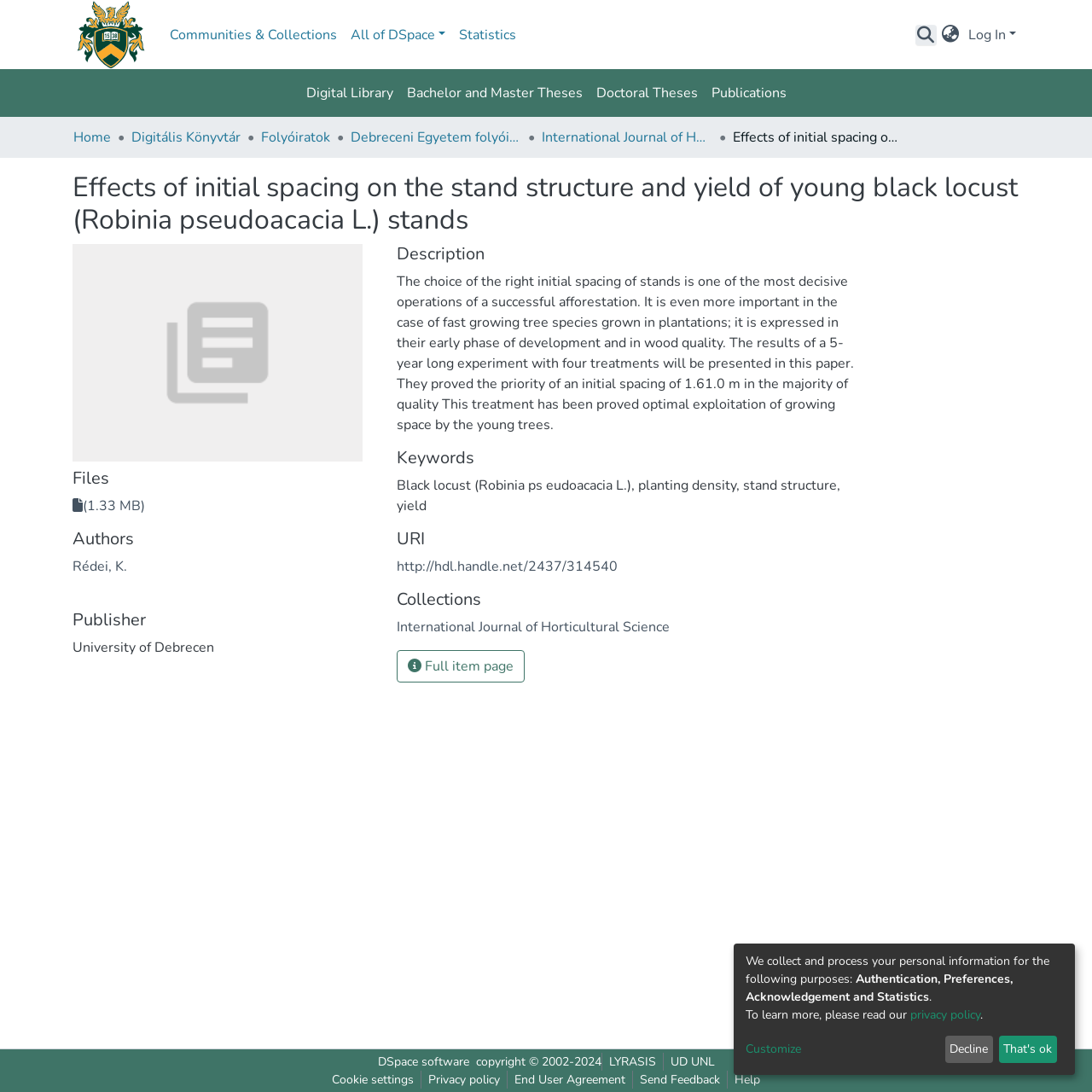Identify the bounding box coordinates of the part that should be clicked to carry out this instruction: "Search for something".

[0.838, 0.022, 0.858, 0.041]